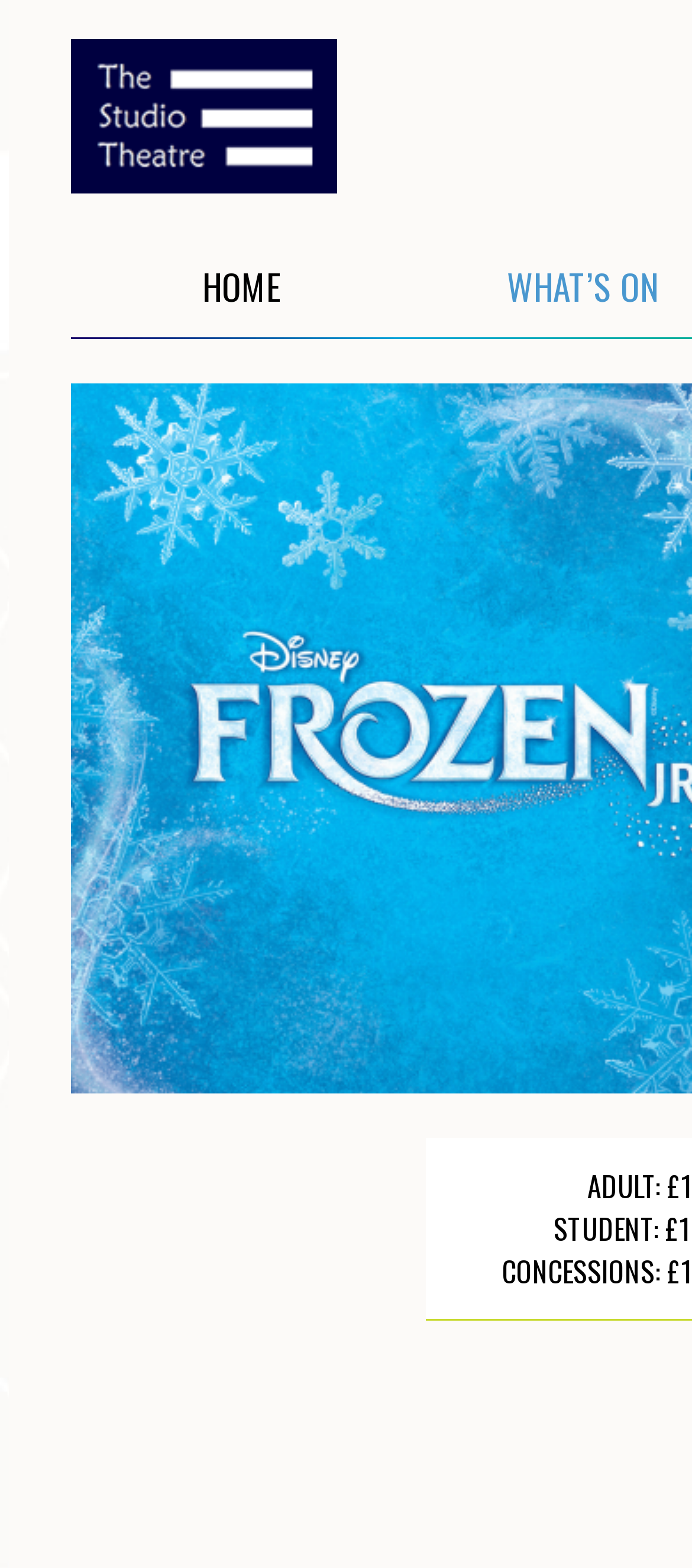Please predict the bounding box coordinates (top-left x, top-left y, bottom-right x, bottom-right y) for the UI element in the screenshot that fits the description: Self-Esteem

None